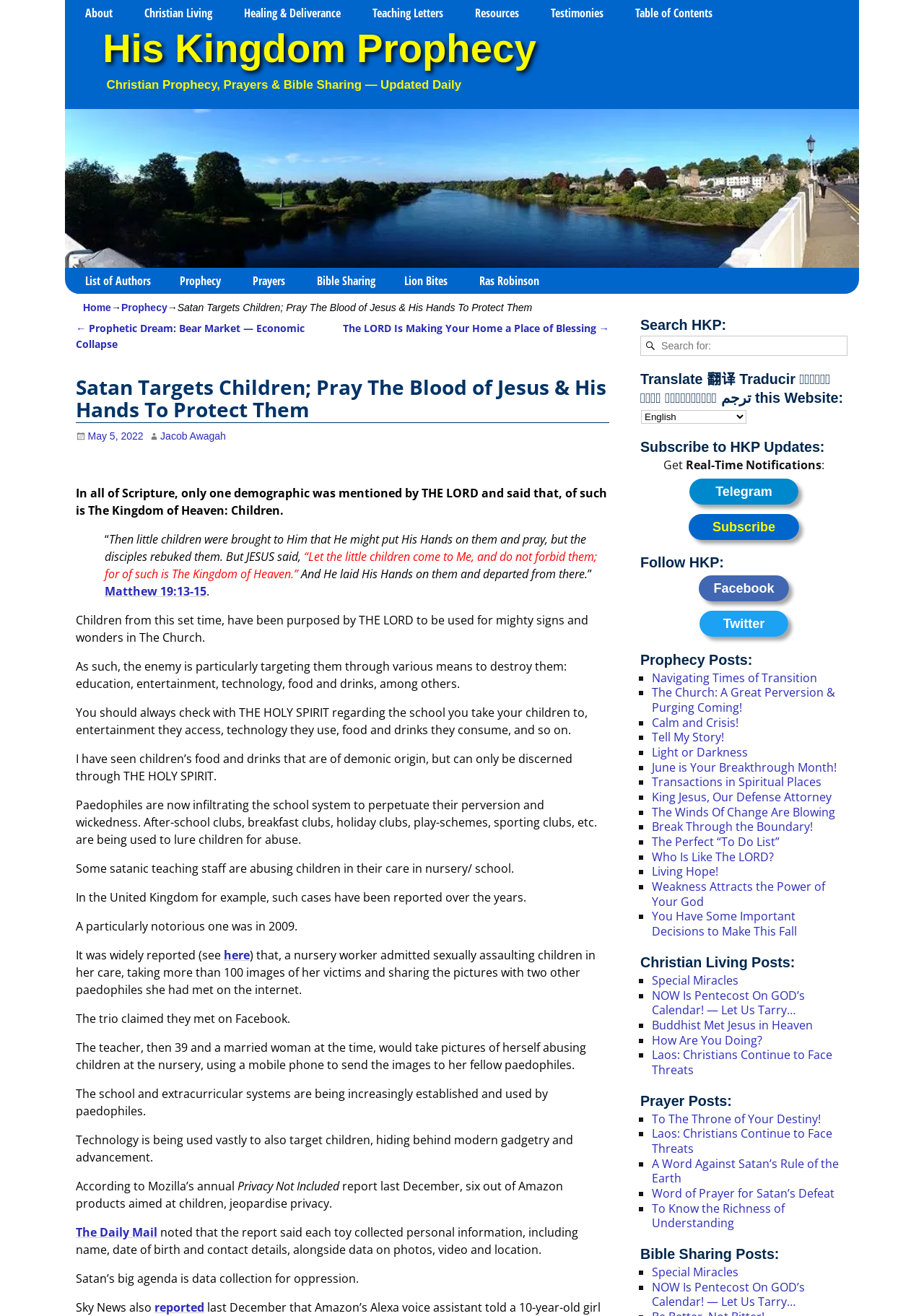Identify the bounding box for the described UI element: "Break Through the Boundary!".

[0.705, 0.622, 0.879, 0.634]